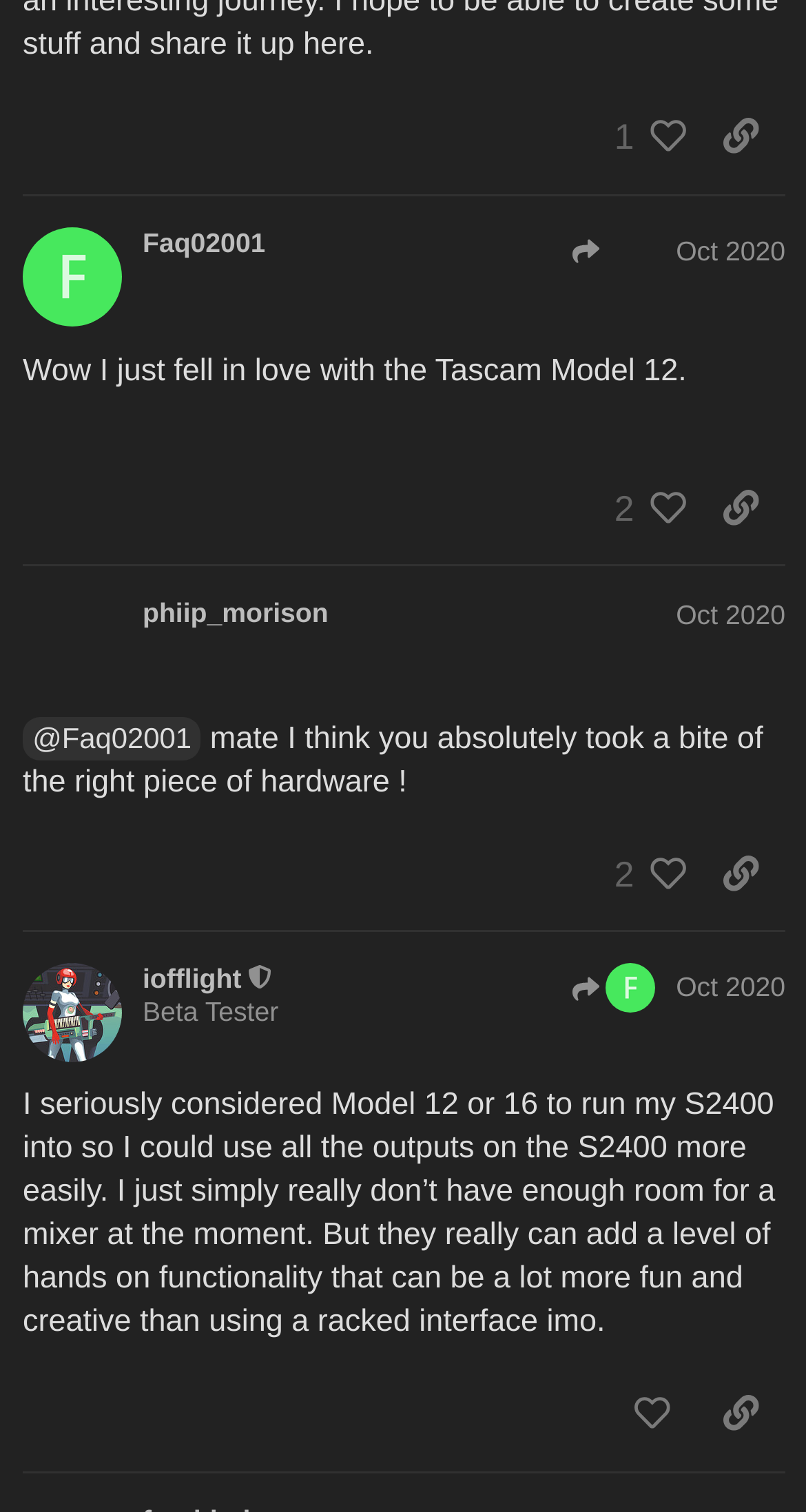Find the bounding box coordinates of the clickable area that will achieve the following instruction: "View likes on post #14".

[0.729, 0.31, 0.864, 0.362]